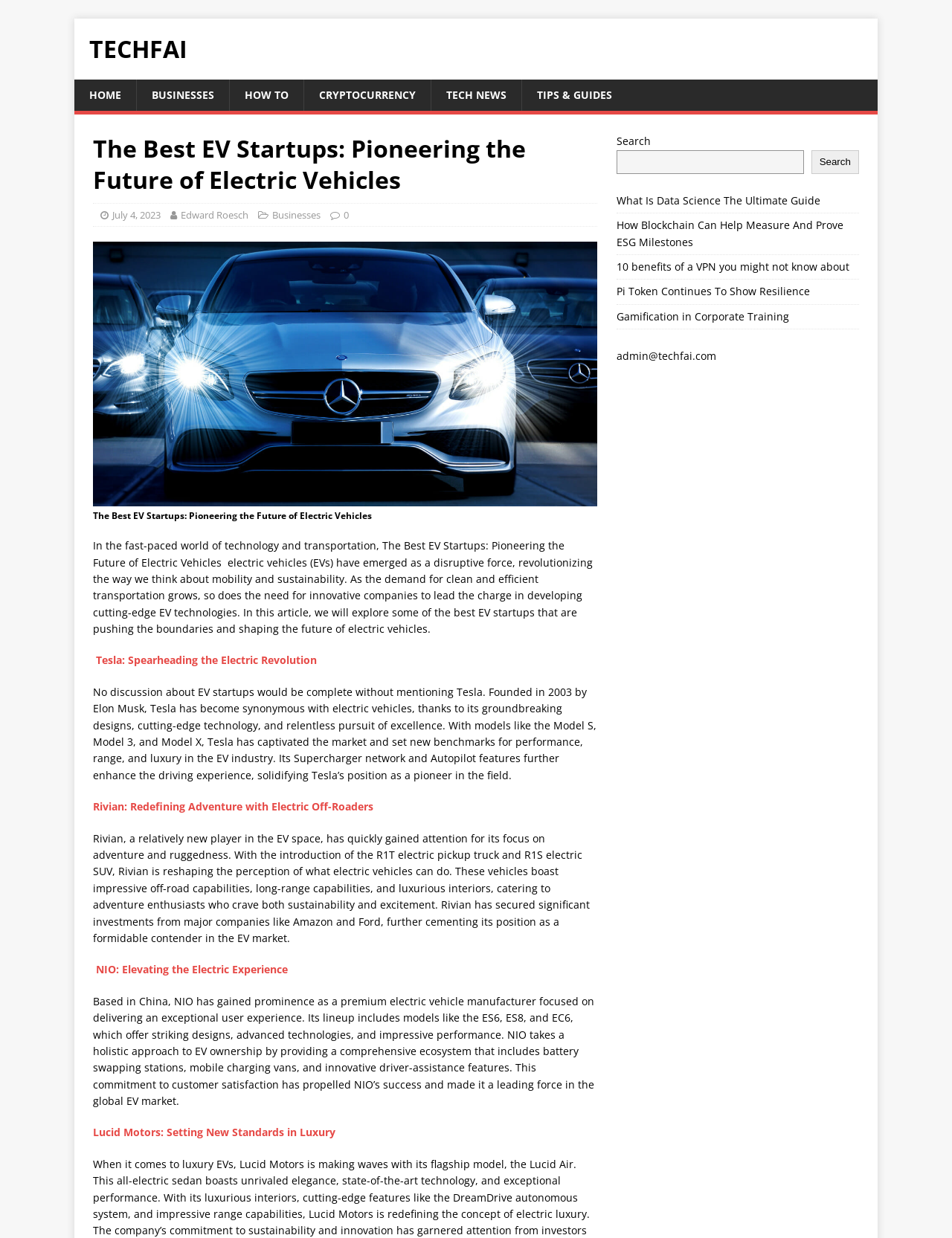Please predict the bounding box coordinates (top-left x, top-left y, bottom-right x, bottom-right y) for the UI element in the screenshot that fits the description: Cryptocurrency

[0.319, 0.064, 0.452, 0.09]